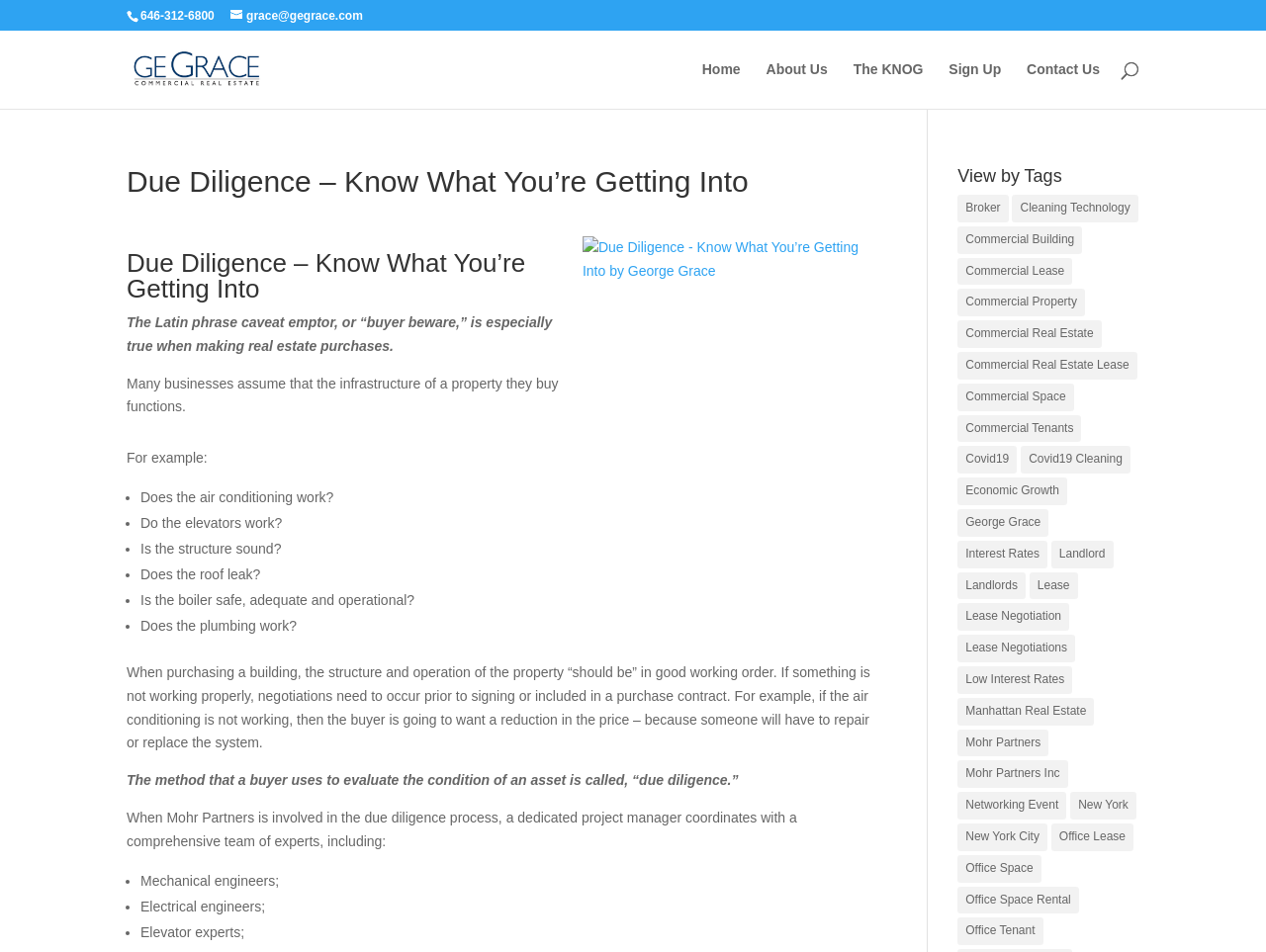What is the purpose of due diligence in real estate?
Give a detailed explanation using the information visible in the image.

I found the answer by reading the text on the page, which states that 'The method that a buyer uses to evaluate the condition of an asset is called, “due diligence.”' This indicates that the purpose of due diligence is to evaluate the condition of a property.